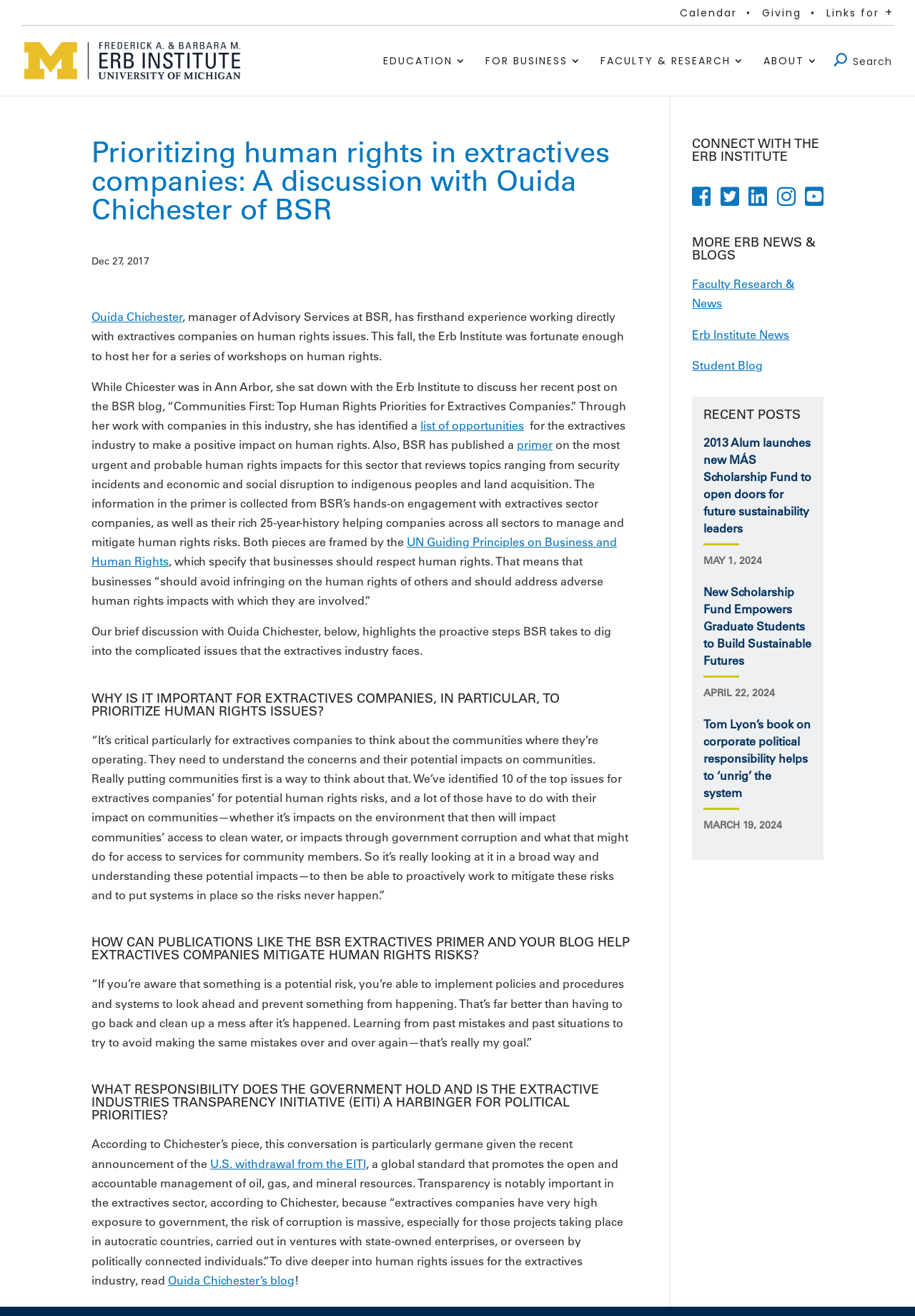Please identify the bounding box coordinates of the clickable area that will allow you to execute the instruction: "View the 'Faculty Research & News'".

[0.756, 0.21, 0.868, 0.236]